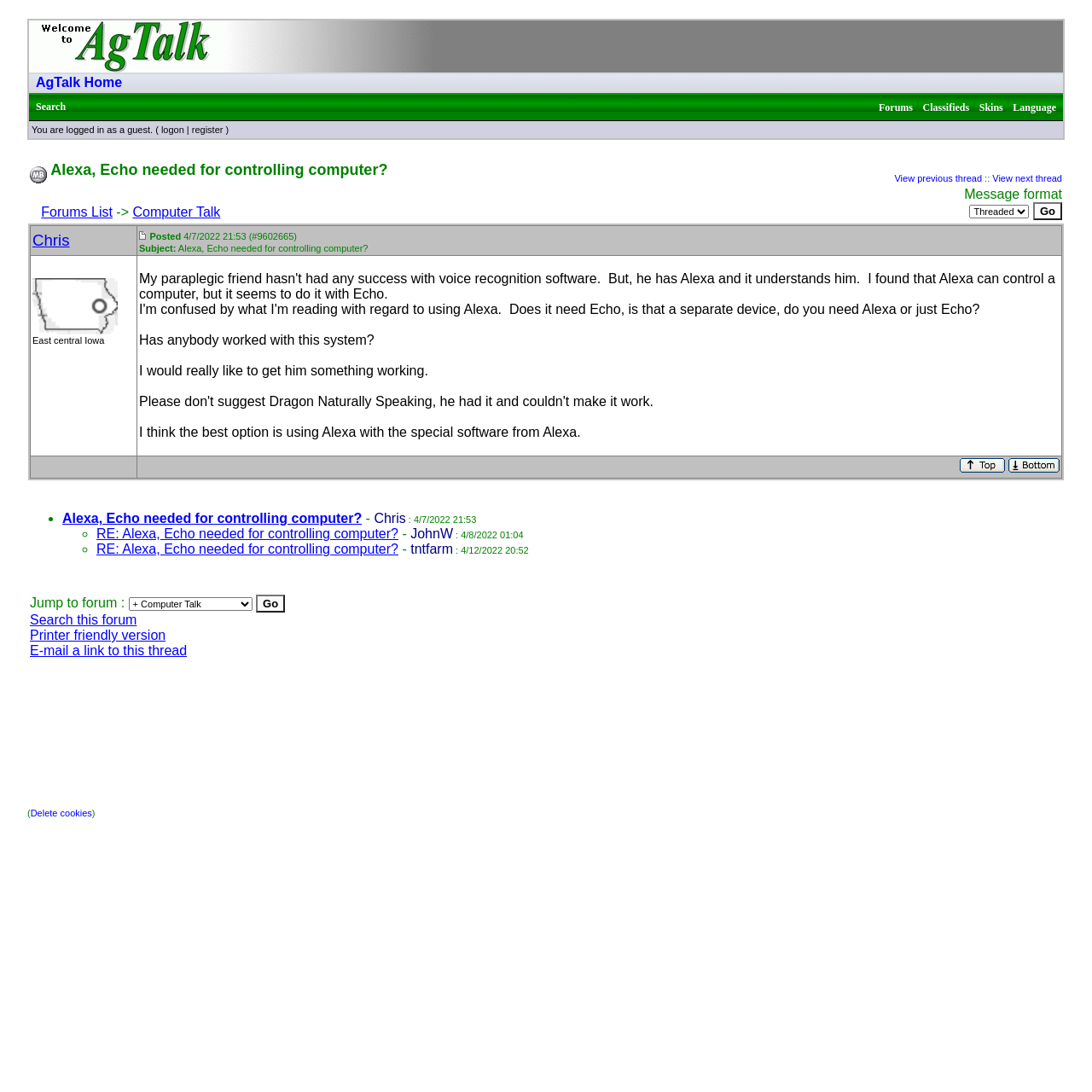Determine the bounding box coordinates of the area to click in order to meet this instruction: "Click on the 'Search' link".

[0.033, 0.092, 0.06, 0.103]